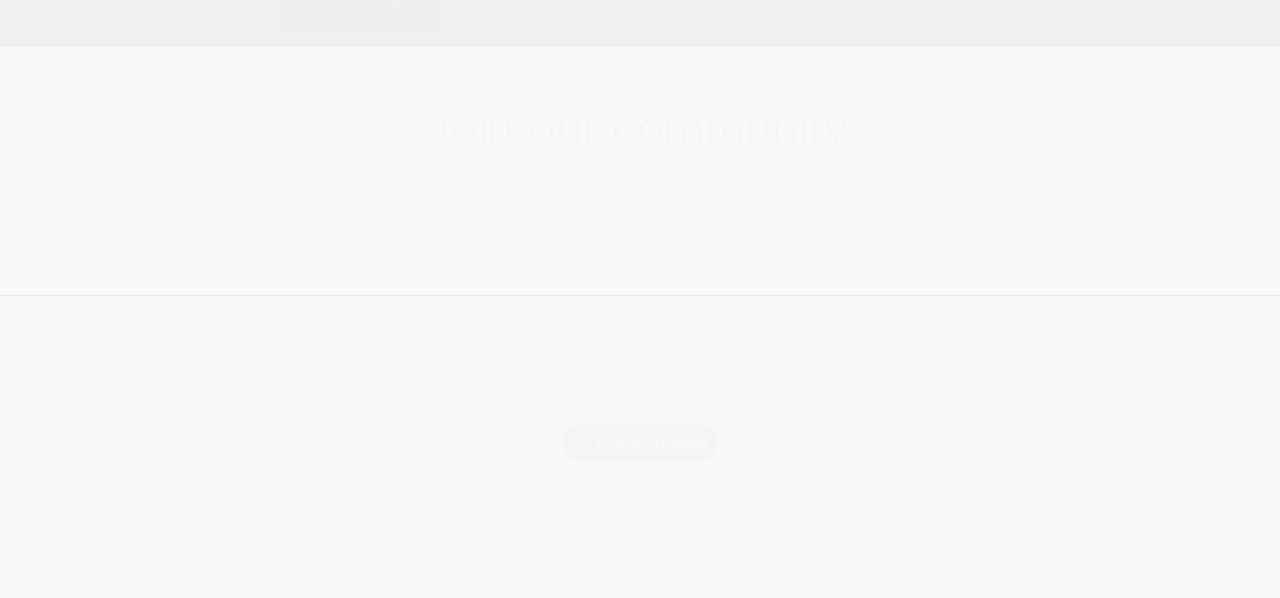Respond to the question with just a single word or phrase: 
What is the purpose of the 'Follow on Shop' button?

Follow on Shop